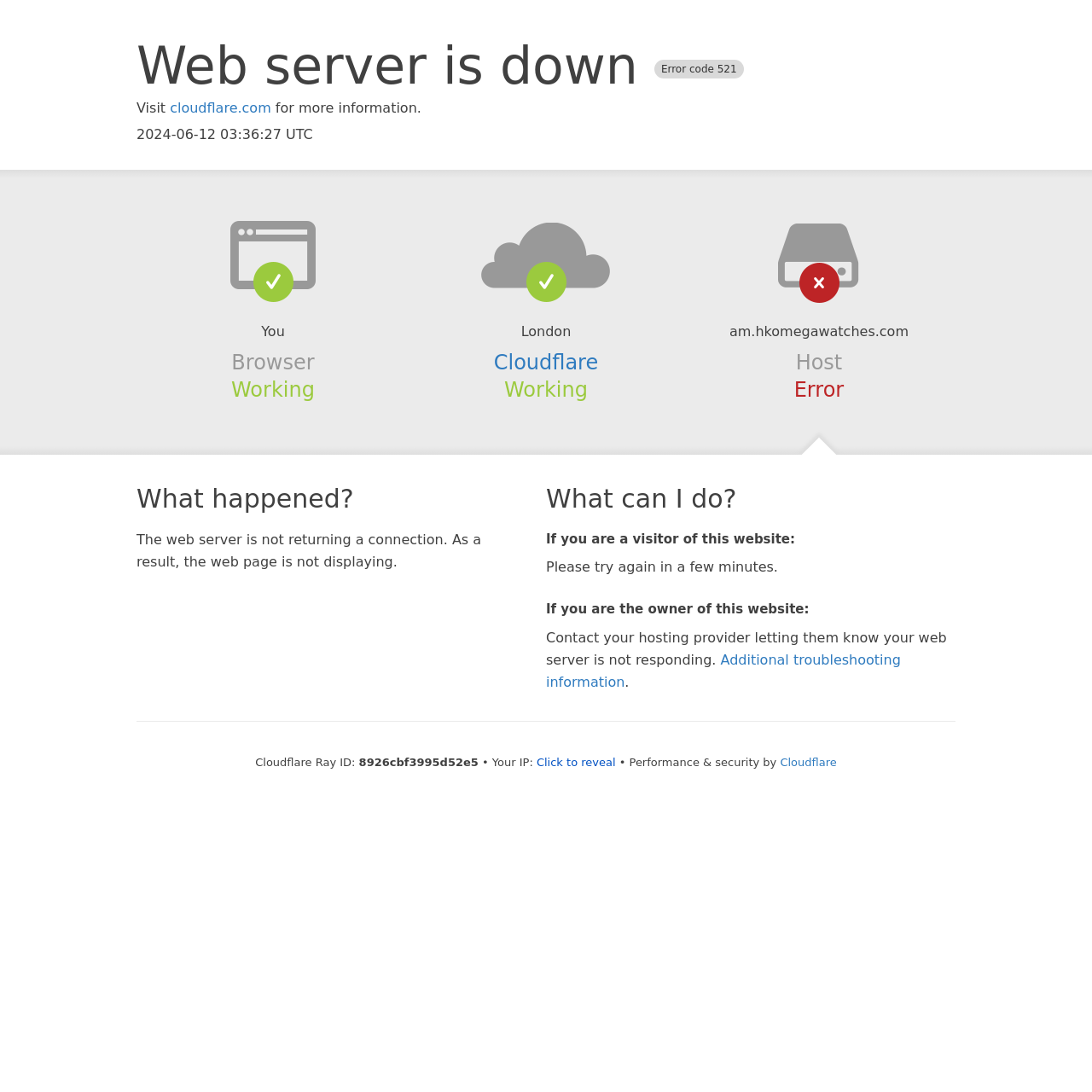What is the name of the hosting provider?
Look at the webpage screenshot and answer the question with a detailed explanation.

The name of the hosting provider is mentioned as 'Cloudflare' in the section 'Cloudflare' which is located below the 'Browser' section.